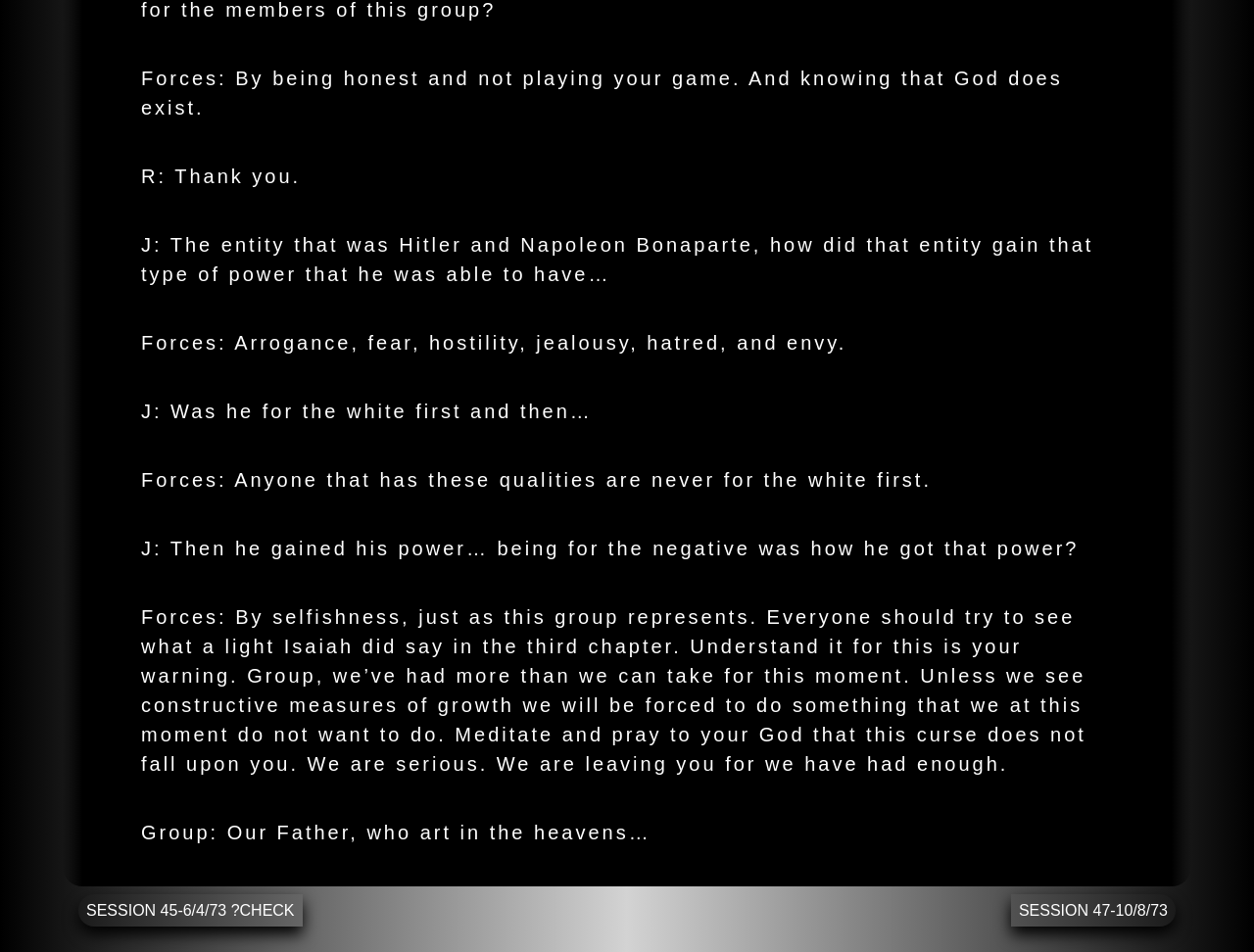Provide a short, one-word or phrase answer to the question below:
What is the group doing at the end of the conversation?

Praying